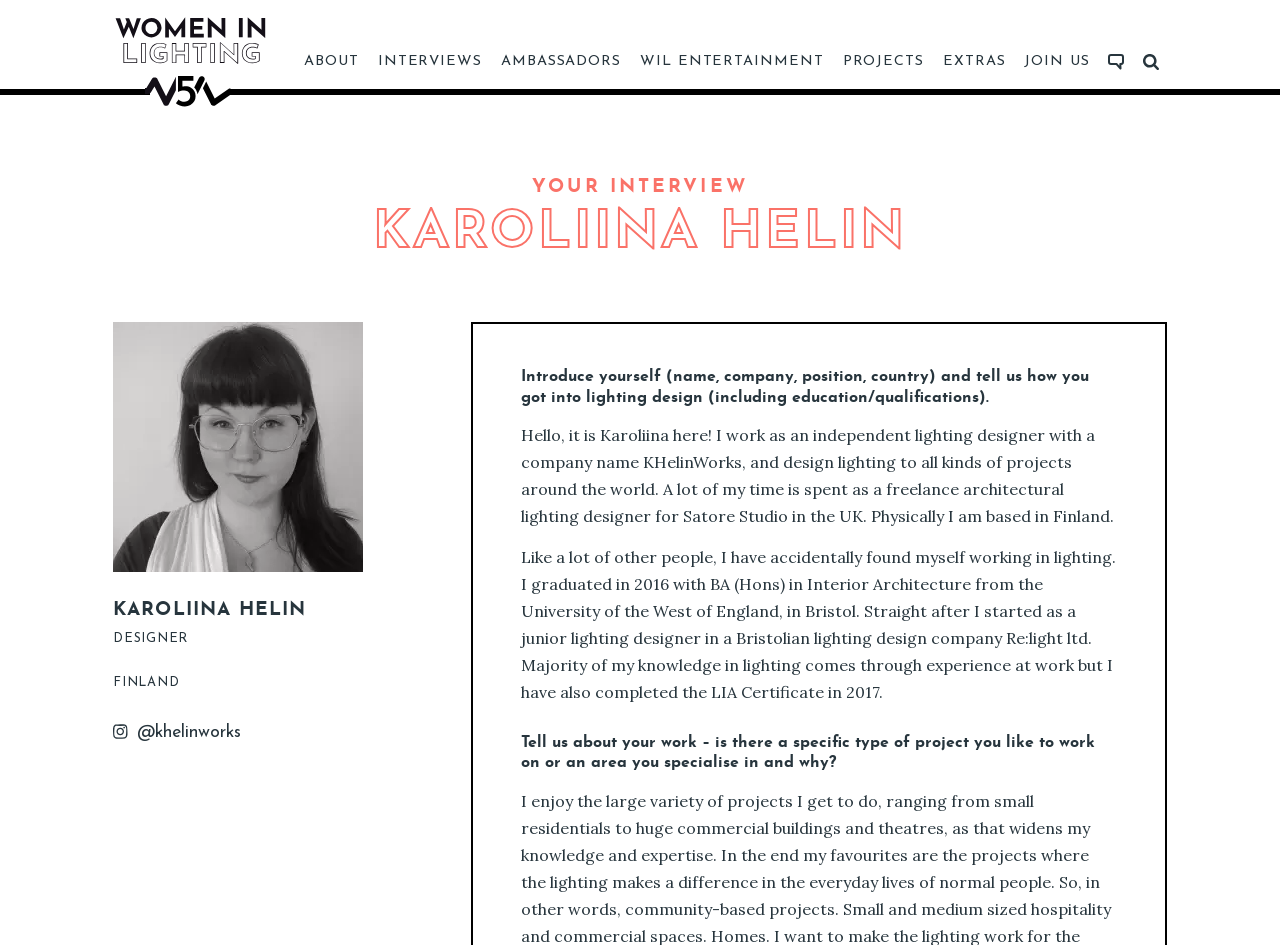Please identify the webpage's heading and generate its text content.

YOUR INTERVIEW
KAROLIINA HELIN